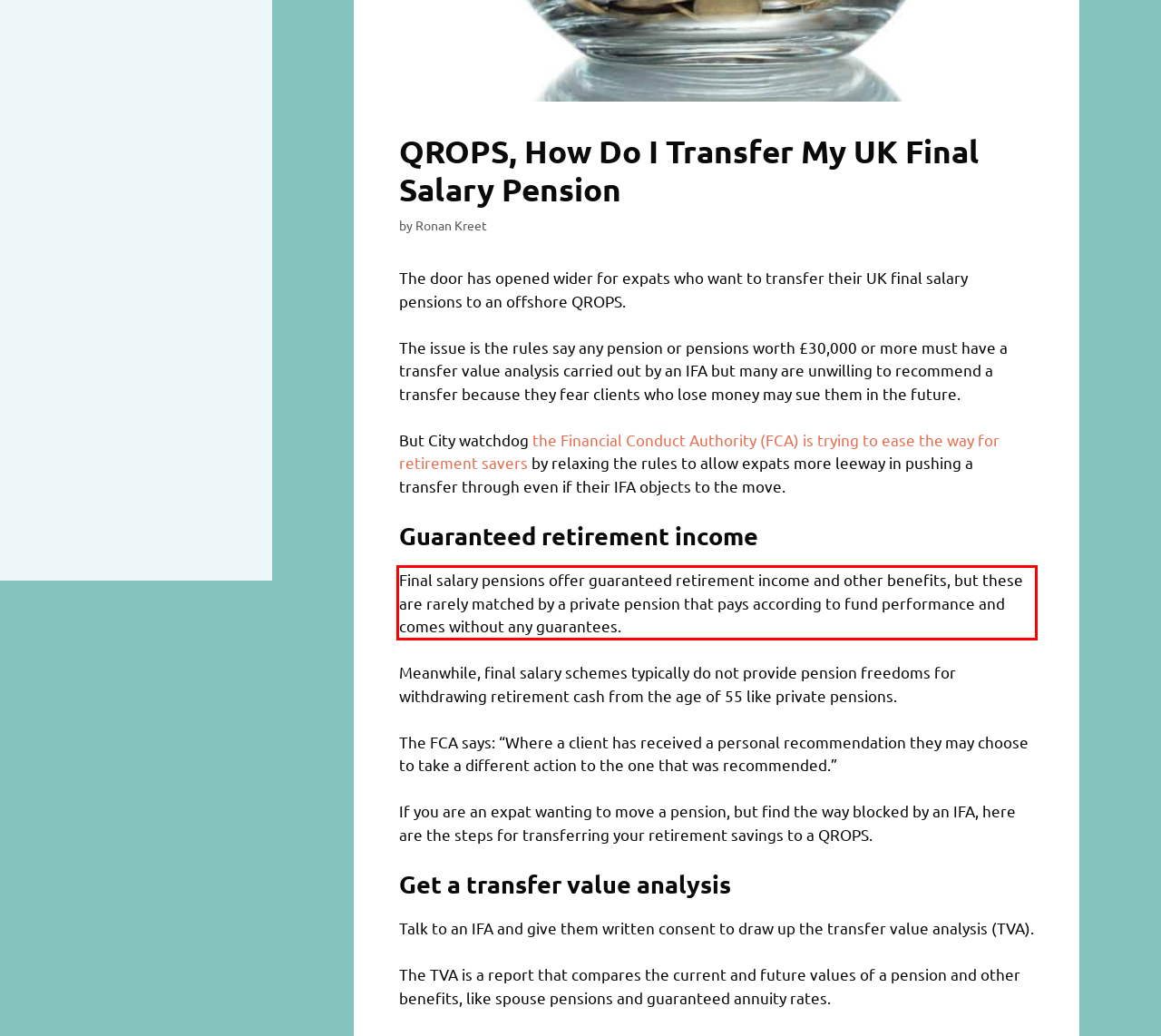By examining the provided screenshot of a webpage, recognize the text within the red bounding box and generate its text content.

Final salary pensions offer guaranteed retirement income and other benefits, but these are rarely matched by a private pension that pays according to fund performance and comes without any guarantees.